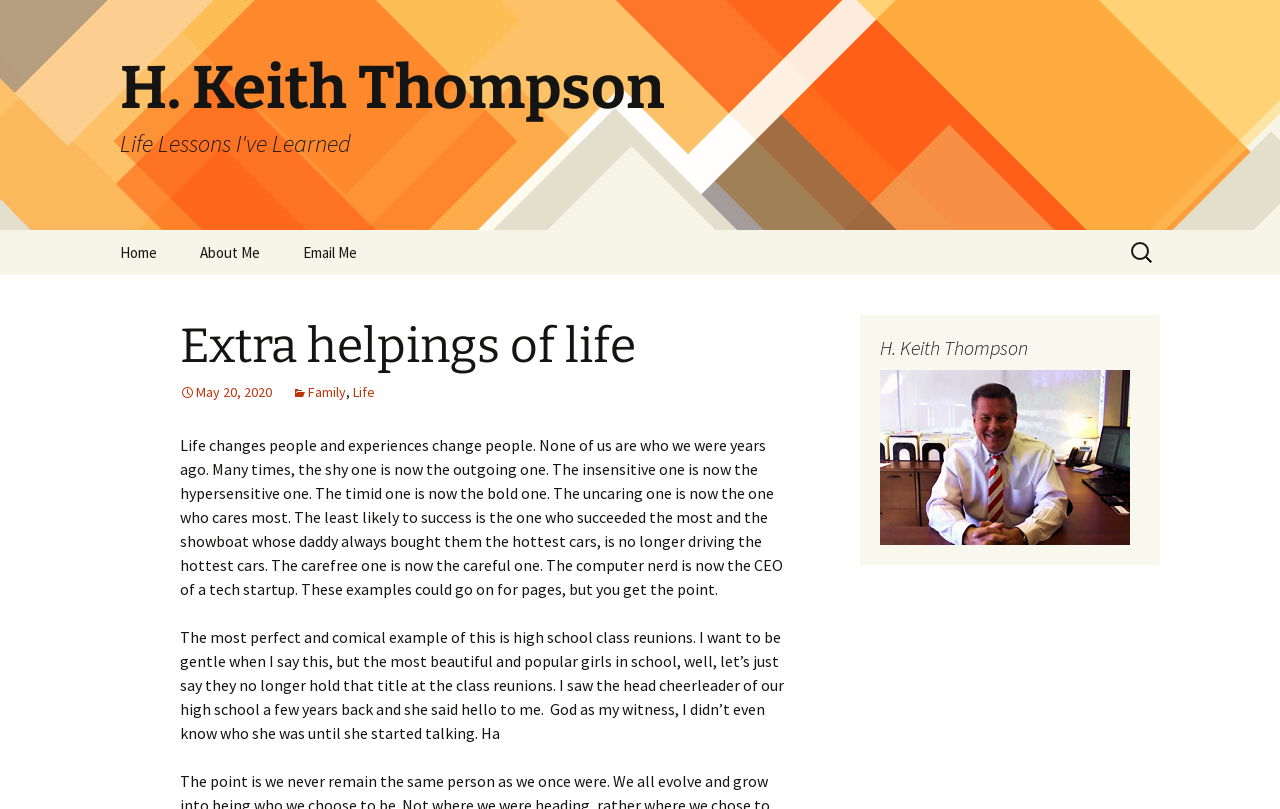Identify the bounding box for the UI element specified in this description: "May 20, 2020". The coordinates must be four float numbers between 0 and 1, formatted as [left, top, right, bottom].

[0.141, 0.474, 0.212, 0.496]